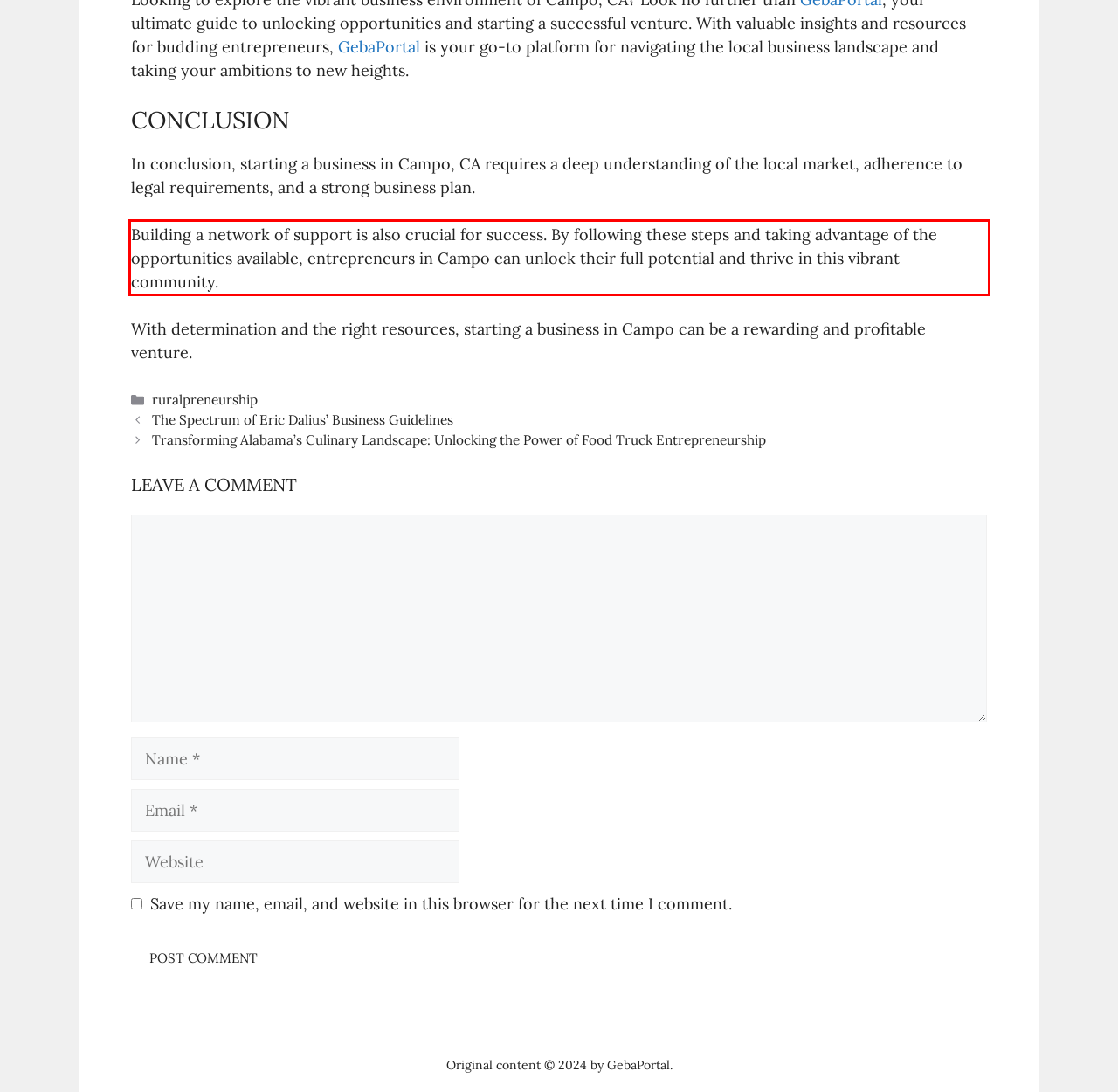Please look at the screenshot provided and find the red bounding box. Extract the text content contained within this bounding box.

Building a network of support is also crucial for success. By following these steps and taking advantage of the opportunities available, entrepreneurs in Campo can unlock their full potential and thrive in this vibrant community.